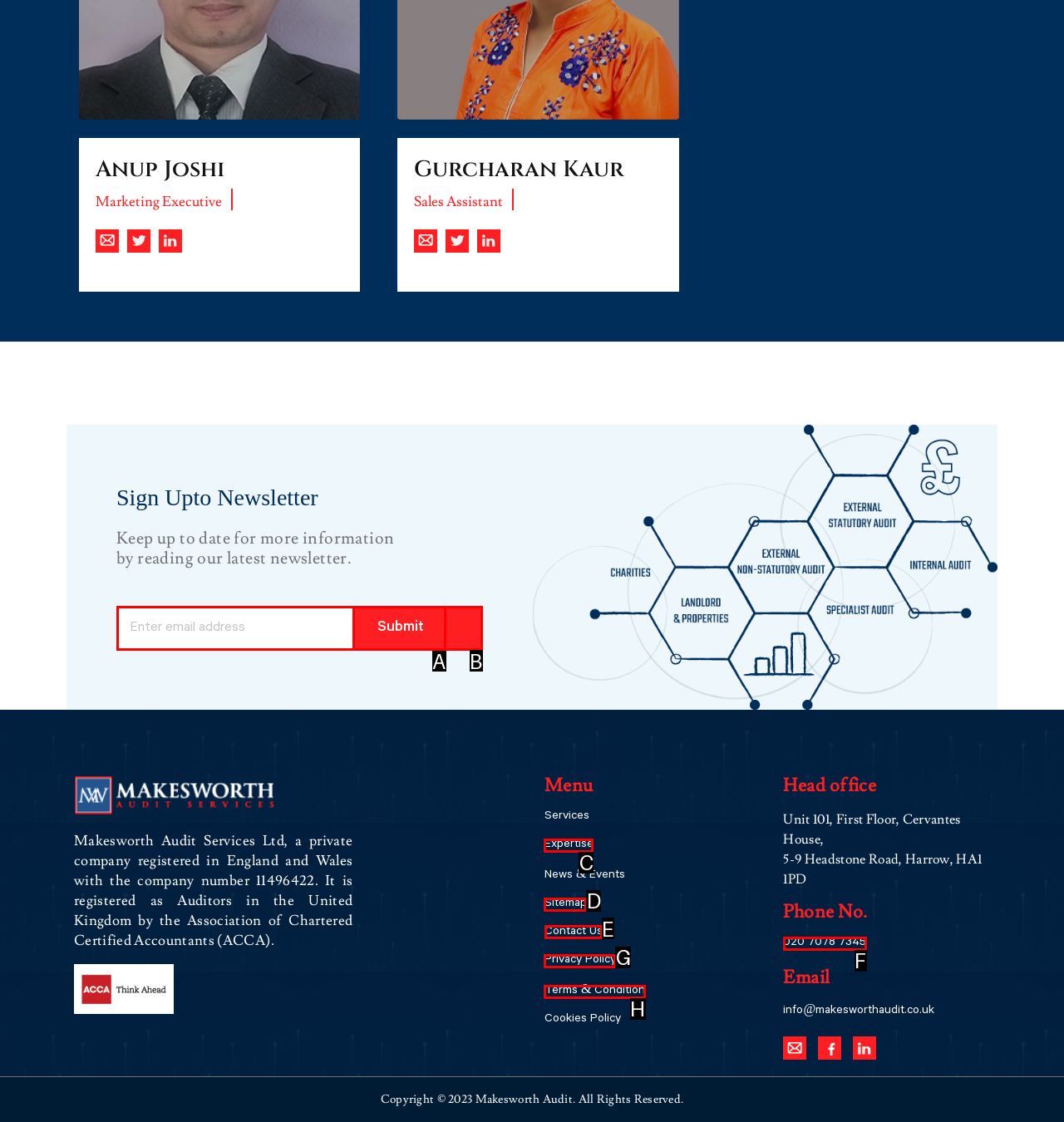Determine which option you need to click to execute the following task: Click on the 'Contact Us' link. Provide your answer as a single letter.

E